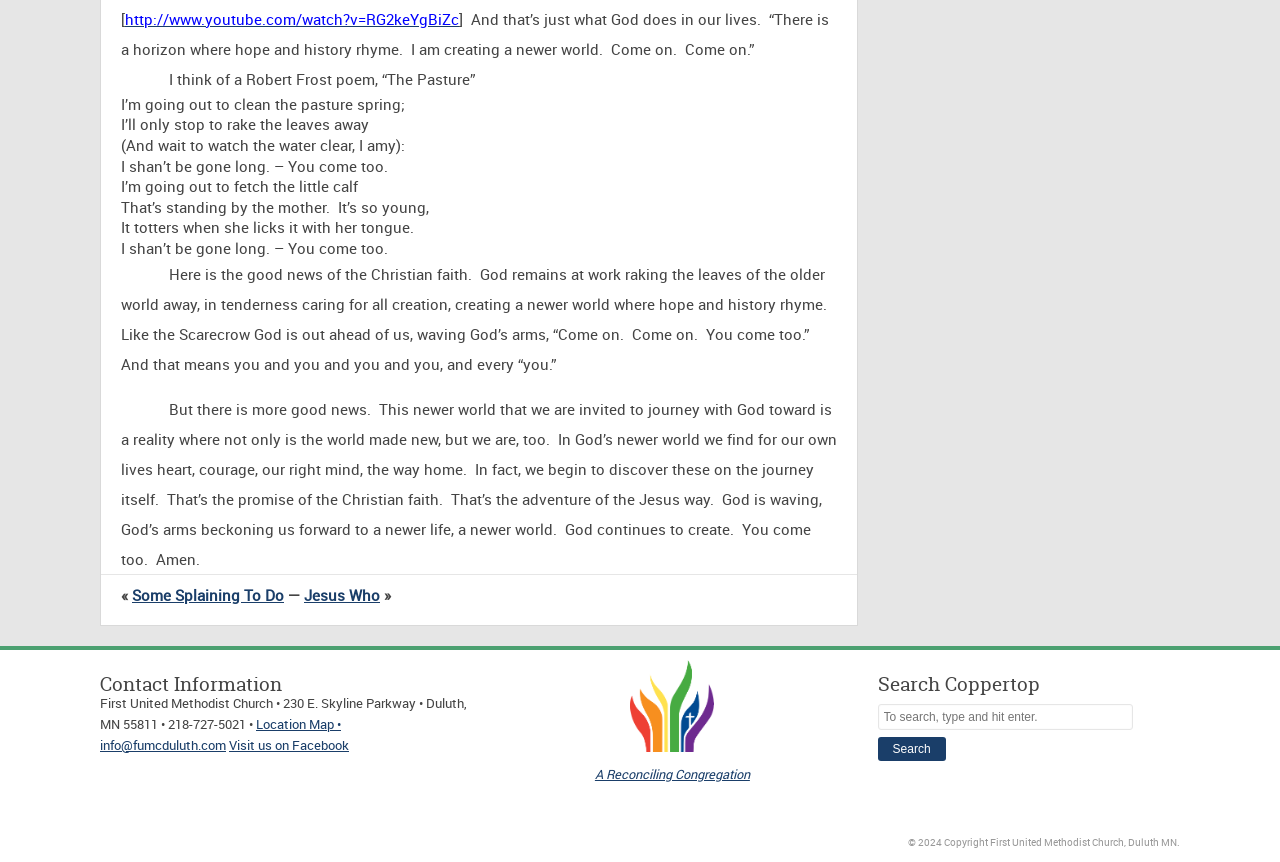Provide the bounding box coordinates of the HTML element described by the text: "Visit us on Facebook".

[0.179, 0.855, 0.273, 0.874]